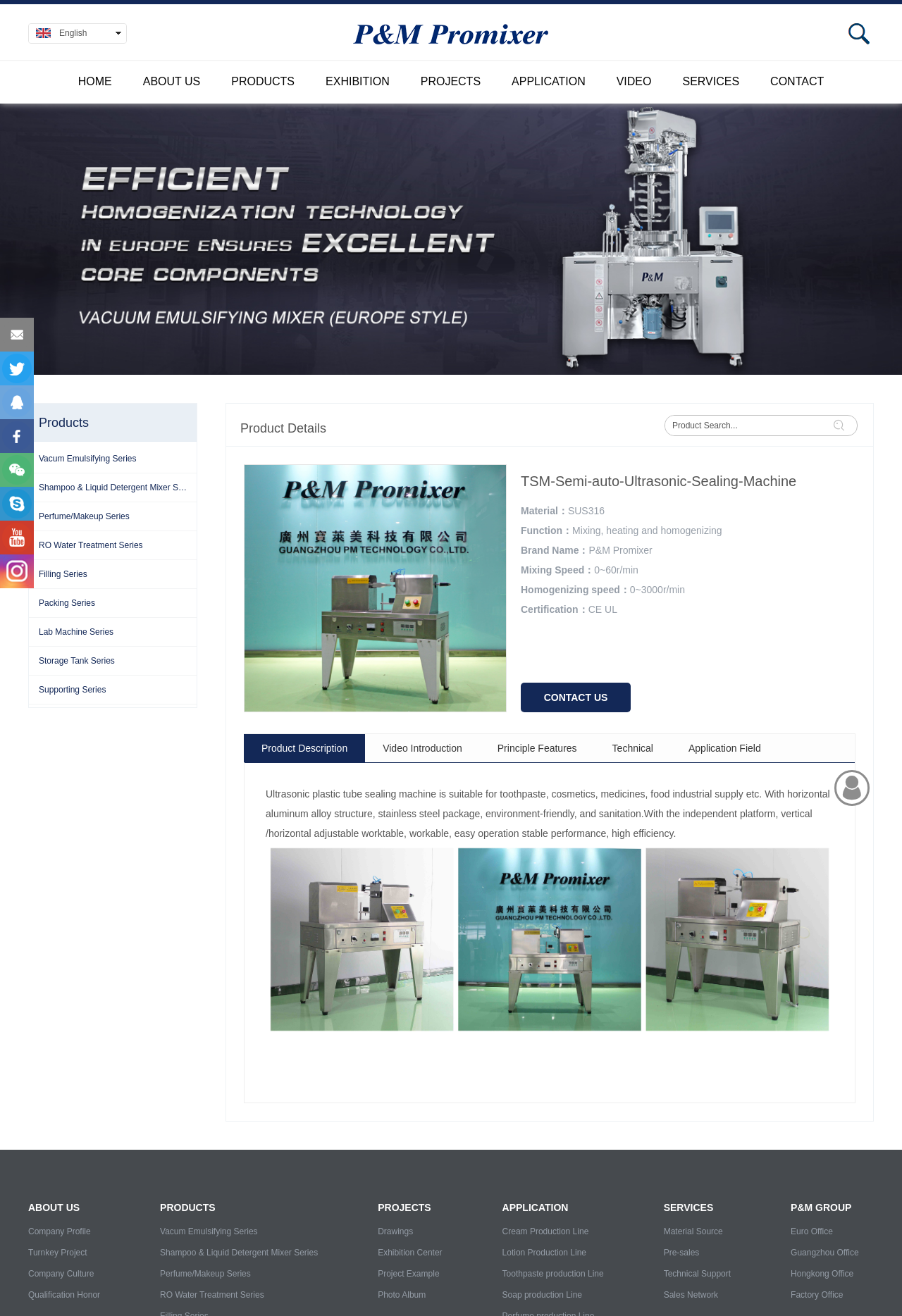Determine the bounding box coordinates of the clickable region to carry out the instruction: "Go to home page".

[0.073, 0.046, 0.137, 0.078]